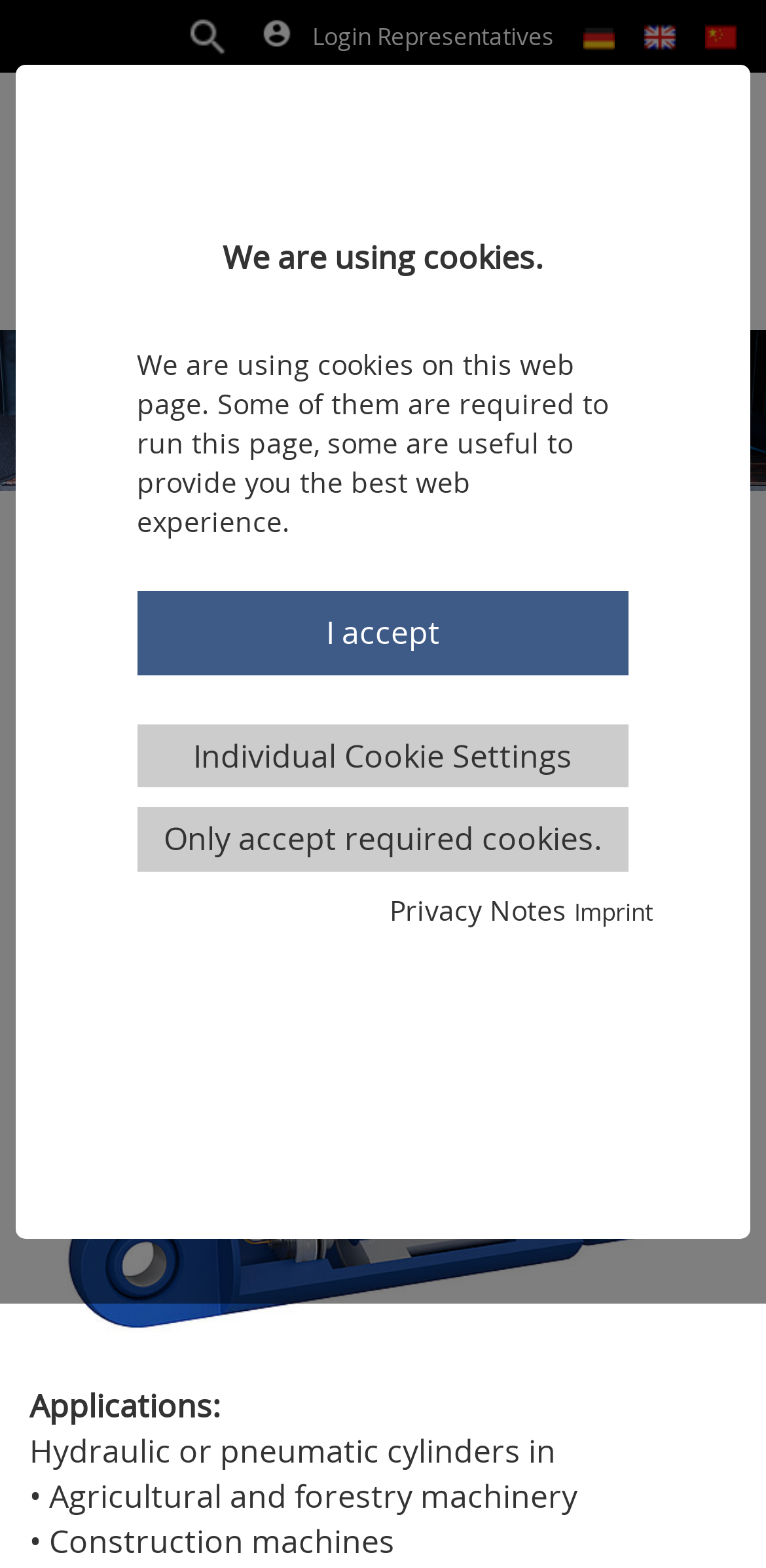Answer the following query with a single word or phrase:
What is the navigation button for?

Toggle navigation